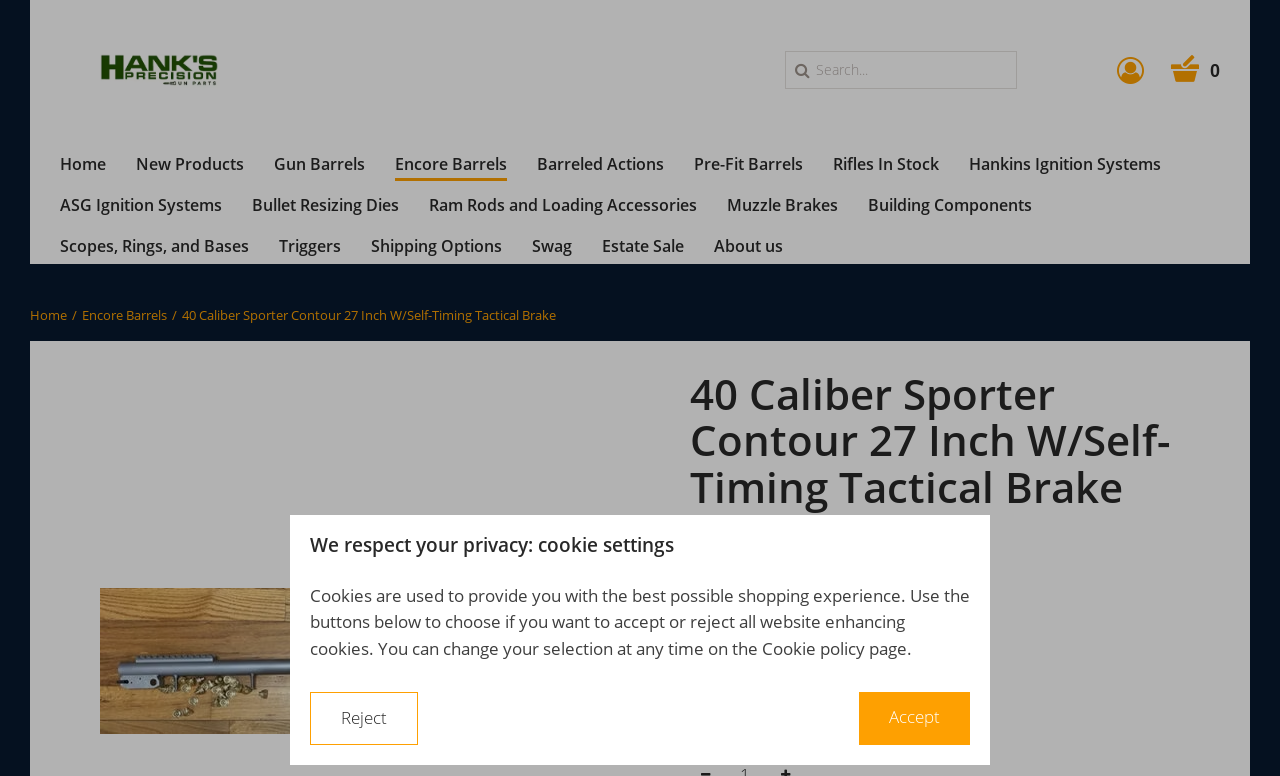Return the bounding box coordinates of the UI element that corresponds to this description: "Scopes, Rings, and Bases". The coordinates must be given as four float numbers in the range of 0 and 1, [left, top, right, bottom].

[0.047, 0.299, 0.195, 0.34]